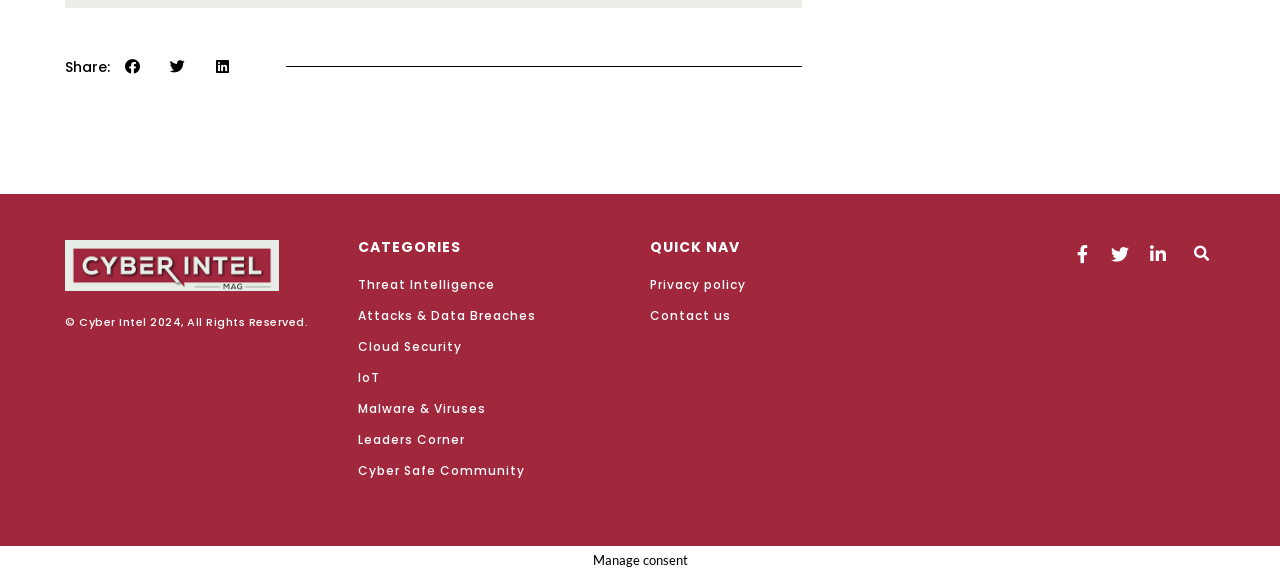Please examine the image and answer the question with a detailed explanation:
How can you search for content on the webpage?

The webpage has a search bar at the bottom right corner, which allows users to search for specific content on the webpage.